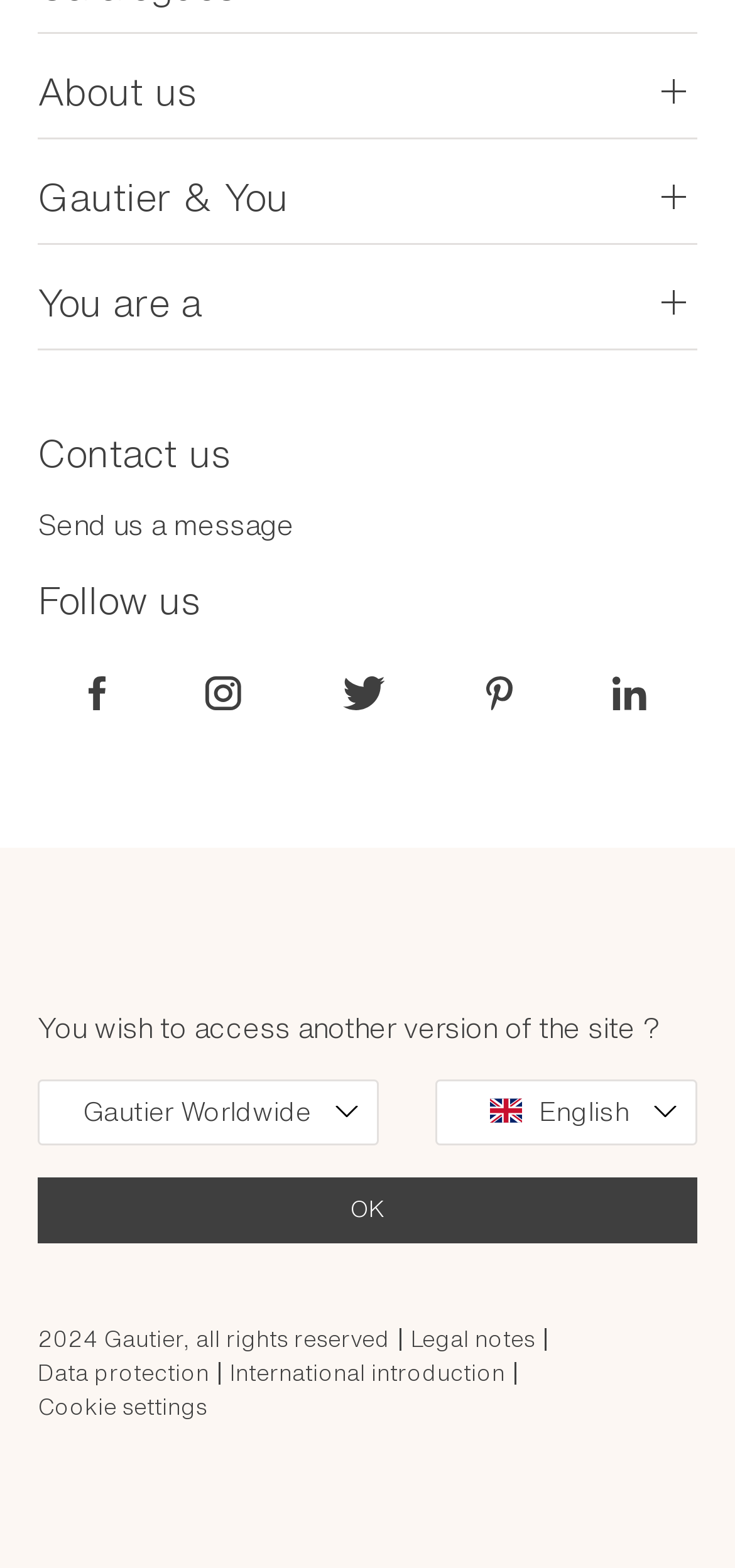Identify the bounding box coordinates of the region that needs to be clicked to carry out this instruction: "click the 'SUBSCRIBE' button". Provide these coordinates as four float numbers ranging from 0 to 1, i.e., [left, top, right, bottom].

None